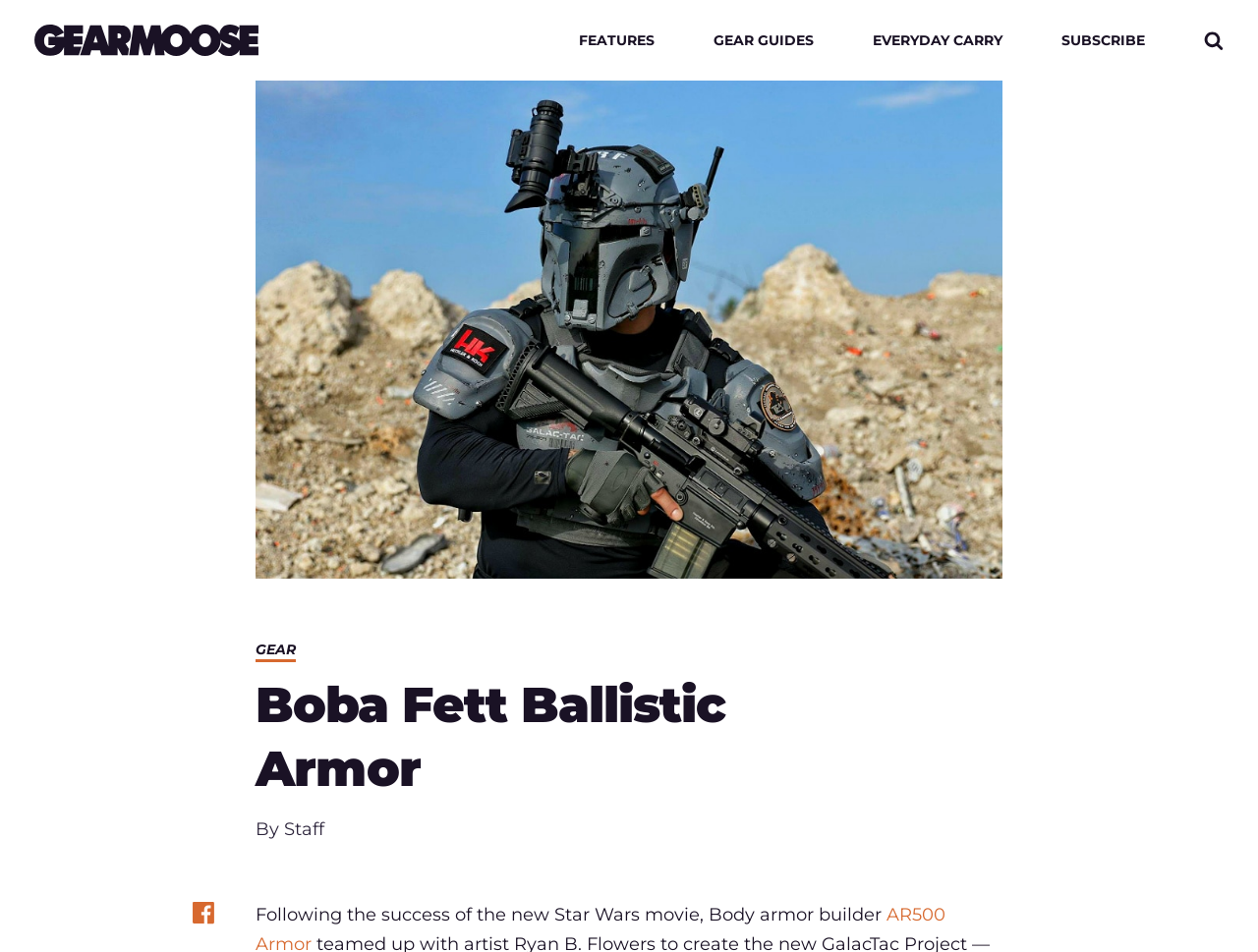Please identify the coordinates of the bounding box that should be clicked to fulfill this instruction: "Read about Boba Fett Ballistic Armor".

[0.203, 0.707, 0.684, 0.841]